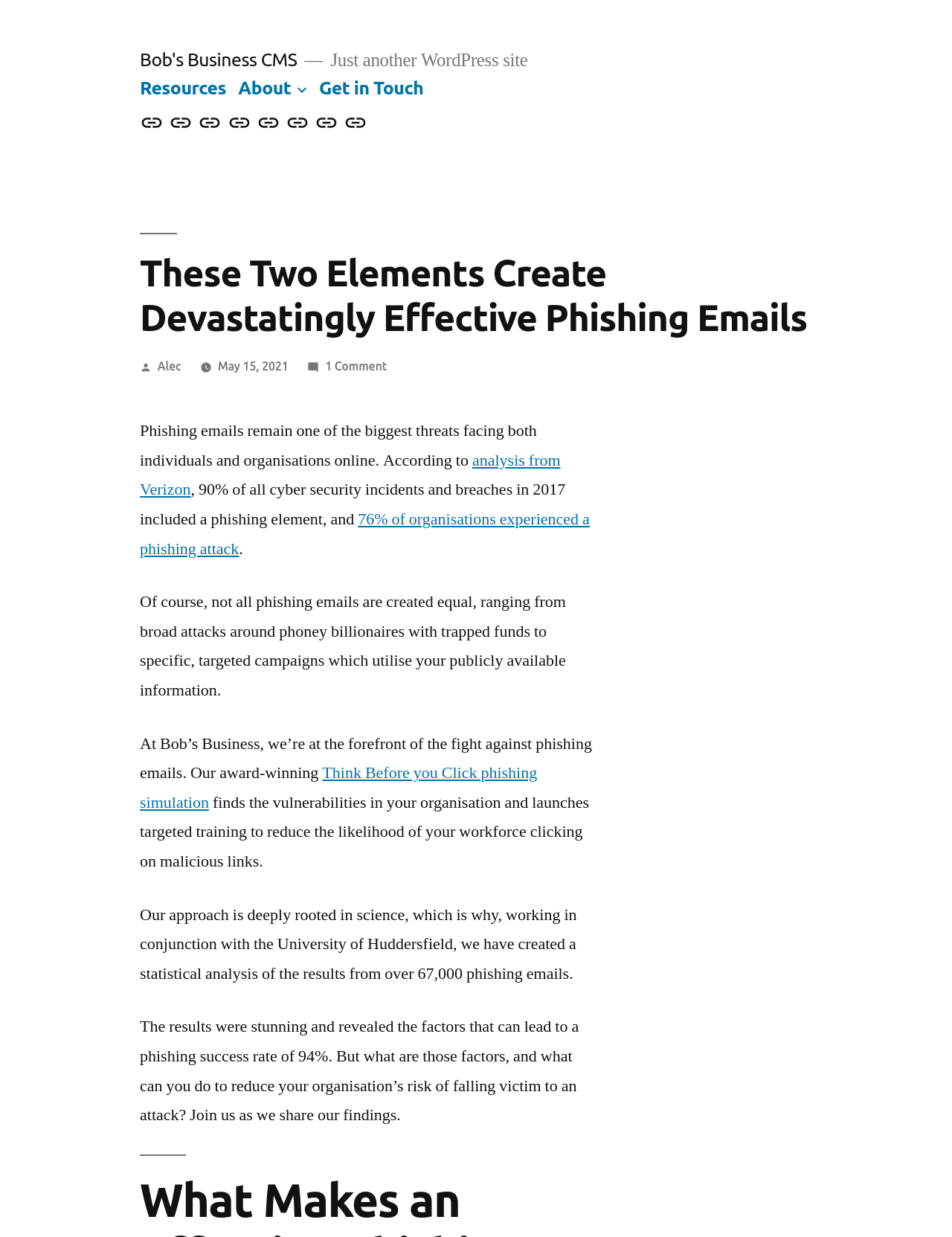Please determine the headline of the webpage and provide its content.

These Two Elements Create Devastatingly Effective Phishing Emails